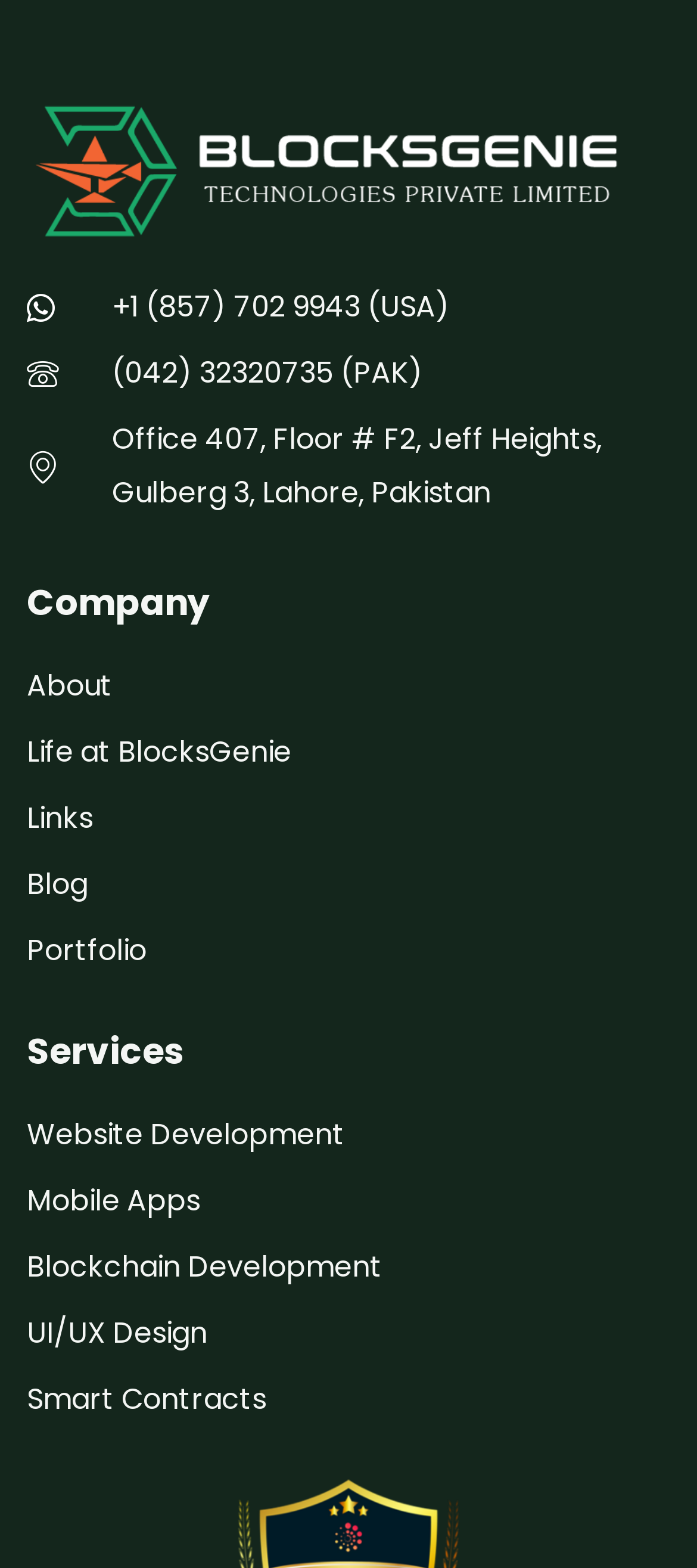What is the last service offered by the company?
Provide a short answer using one word or a brief phrase based on the image.

Smart Contracts